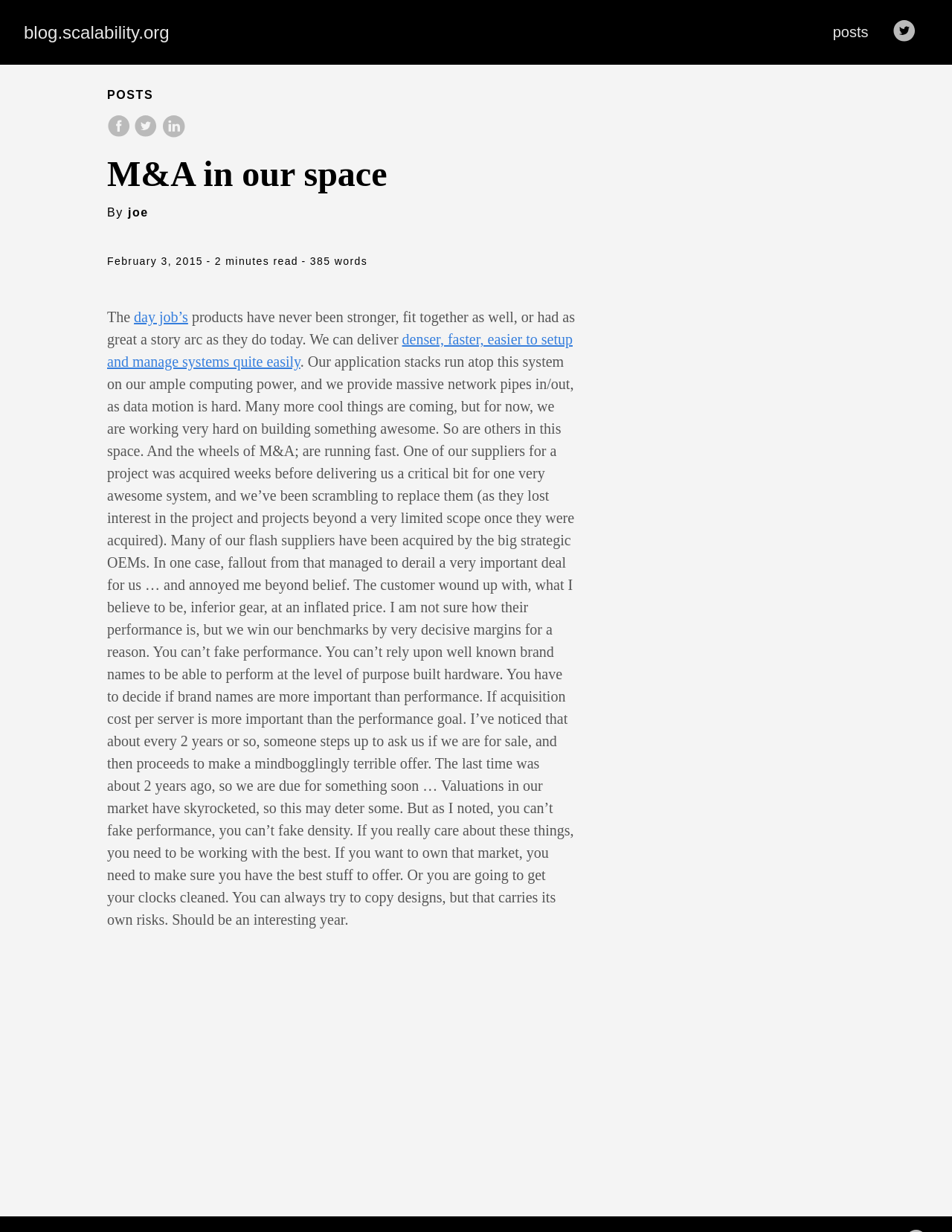Determine the bounding box coordinates of the section I need to click to execute the following instruction: "Read the post 'M&A in our space'". Provide the coordinates as four float numbers between 0 and 1, i.e., [left, top, right, bottom].

[0.112, 0.124, 0.888, 0.158]